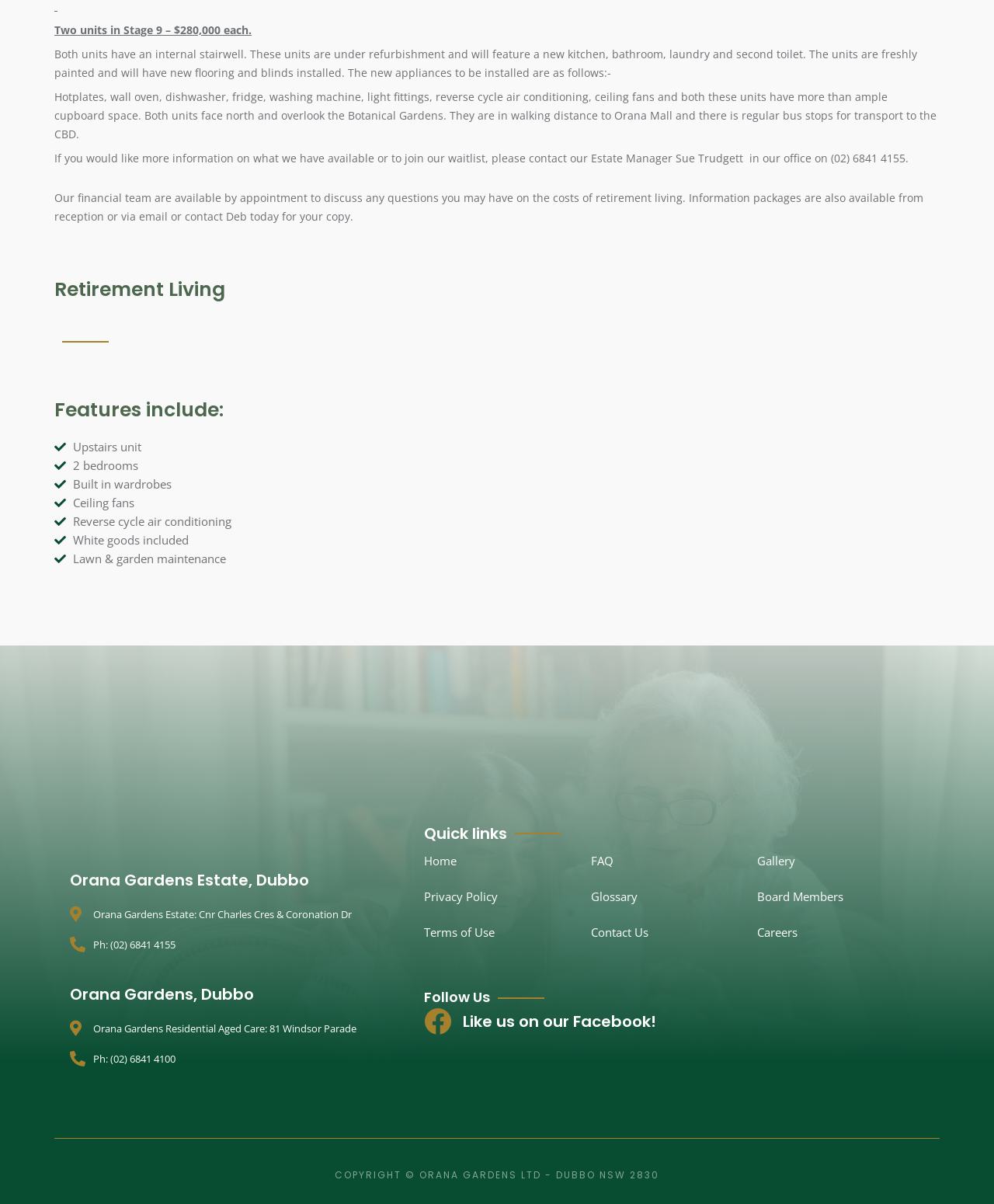Identify the bounding box for the UI element described as: "Ph: (02) 6841 4100". The coordinates should be four float numbers between 0 and 1, i.e., [left, top, right, bottom].

[0.07, 0.872, 0.395, 0.887]